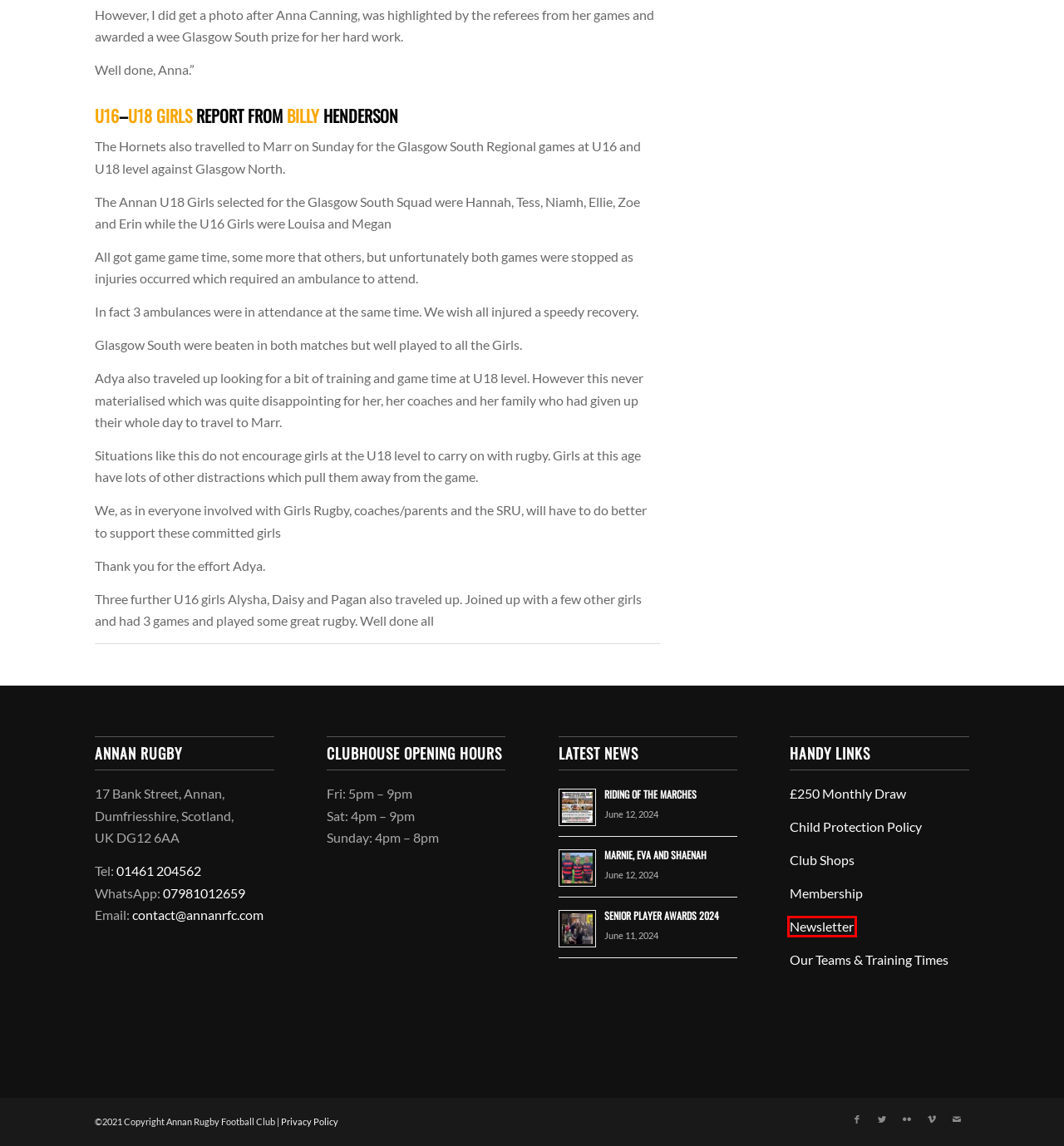Using the screenshot of a webpage with a red bounding box, pick the webpage description that most accurately represents the new webpage after the element inside the red box is clicked. Here are the candidates:
A. MARNIE, EVA AND SHAENAH - Annan Rugby
B. SENIOR PLAYER AWARDS 2024 - Annan Rugby
C. Membership - Annan Rugby
D. Annan Rugby Privacy Policy - Annan Rugby
E. £250 Monthly Draw - Annan Rugby
F. Club Shops - Annan Rugby
G. Newsletter - Annan Rugby
H. Child Protection Policy - Annan Rugby

G